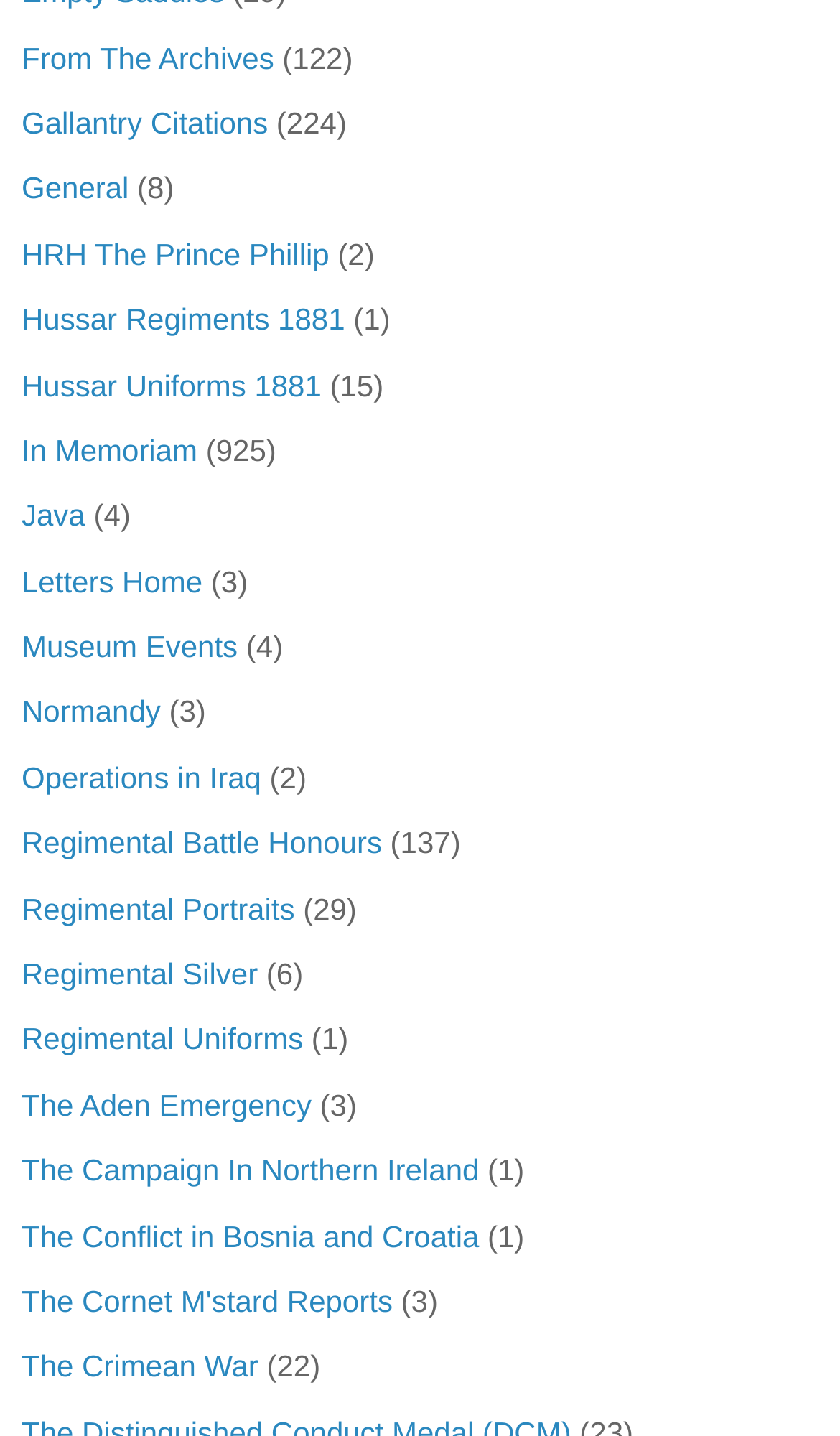Please determine the bounding box coordinates of the element to click on in order to accomplish the following task: "Explore 'Hussar Regiments 1881'". Ensure the coordinates are four float numbers ranging from 0 to 1, i.e., [left, top, right, bottom].

[0.026, 0.21, 0.411, 0.234]